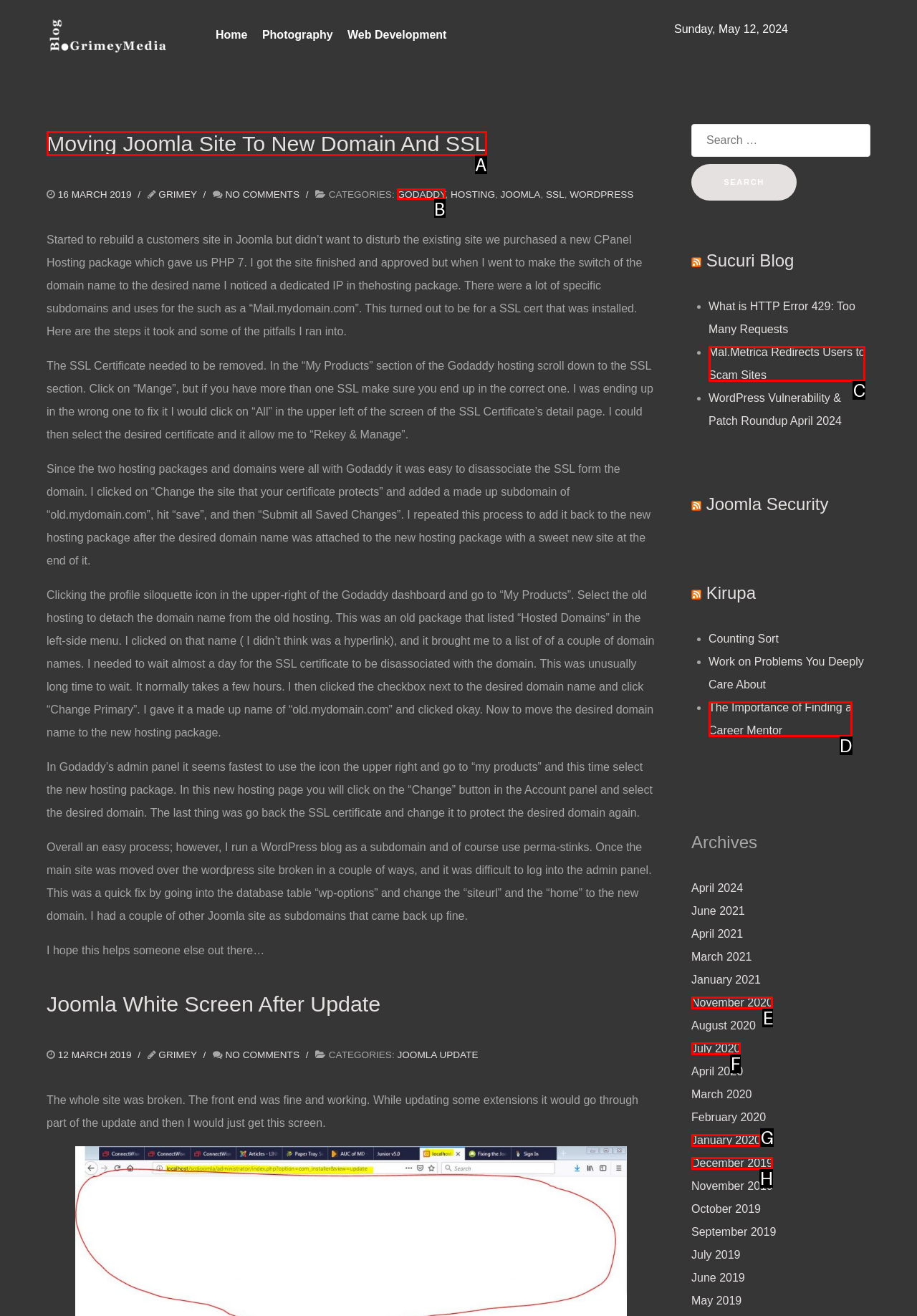Determine which HTML element best suits the description: November 2020. Reply with the letter of the matching option.

E